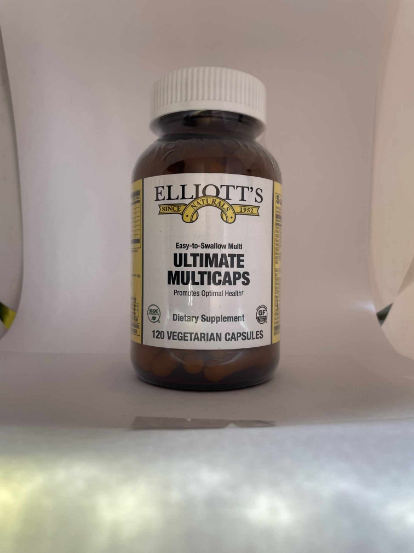How many capsules are in the bottle?
Using the image, elaborate on the answer with as much detail as possible.

According to the caption, the bottle houses 120 vegetarian capsules, which means there are 120 capsules in the bottle.